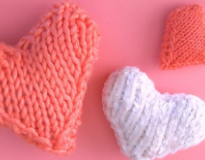Offer an in-depth caption of the image, mentioning all notable aspects.

Create beautiful knitted hearts with this charming image showcasing three knitted heart shapes against a soft pink background. The hearts exhibit varying sizes and colors, with two vibrant orange hearts and one fluffy white heart, each showcasing unique stitching patterns that highlight the texture and care that went into their creation. This delightful arrangement not only adds a pop of color but also serves as an inspiration for your next knitting project. Perfect for gifts, decorations, or simply to express love, these knitted hearts embody creativity and warmth.